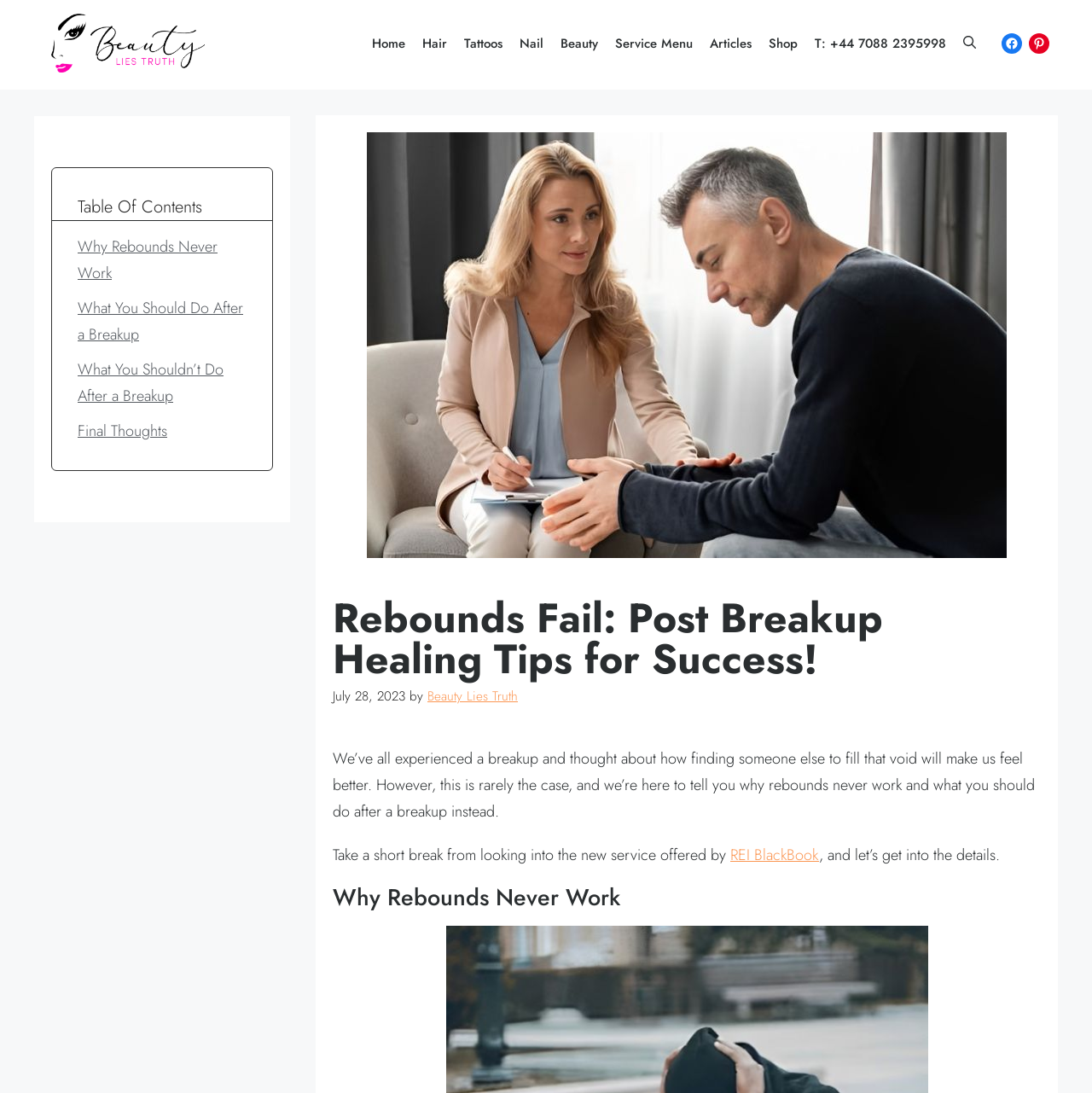Pinpoint the bounding box coordinates of the clickable element needed to complete the instruction: "Click the 'Home' link". The coordinates should be provided as four float numbers between 0 and 1: [left, top, right, bottom].

[0.333, 0.028, 0.379, 0.051]